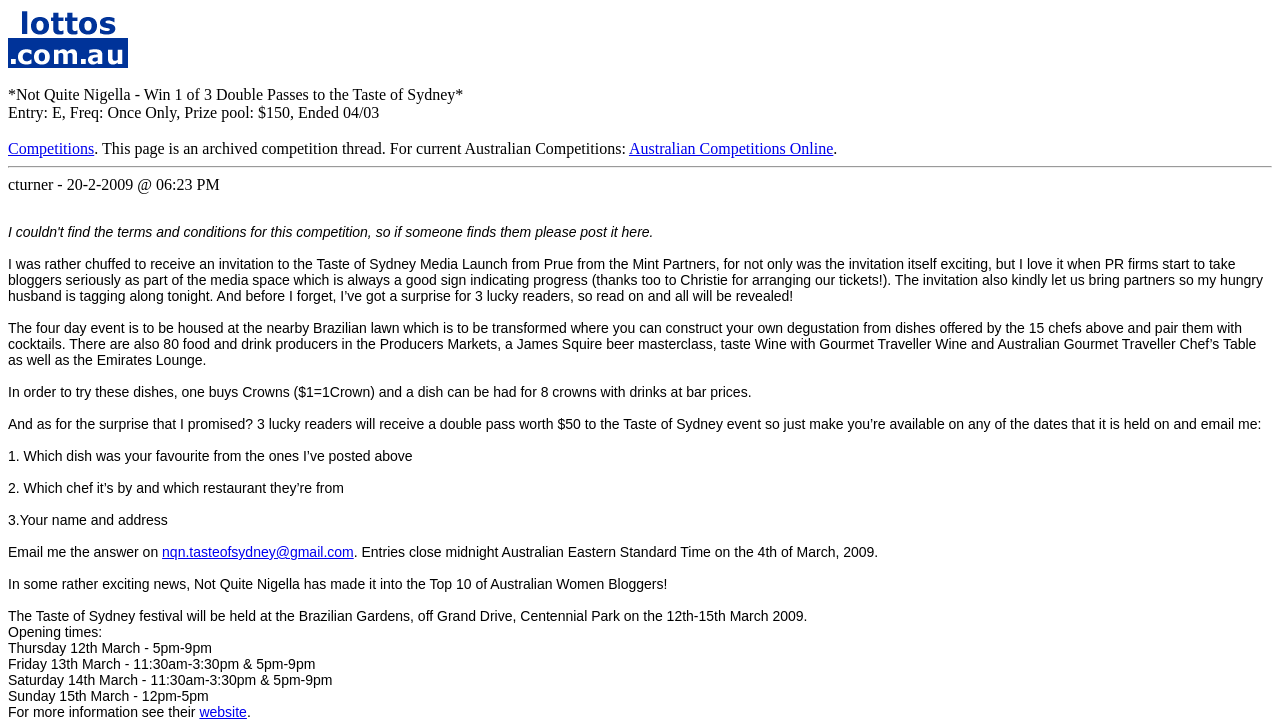How many double passes are available to win?
Answer the question with a detailed explanation, including all necessary information.

The answer can be found in the text 'And as for the surprise that I promised? 3 lucky readers will receive a double pass worth $50 to the Taste of Sydney event...' which indicates that there are 3 double passes available to win.